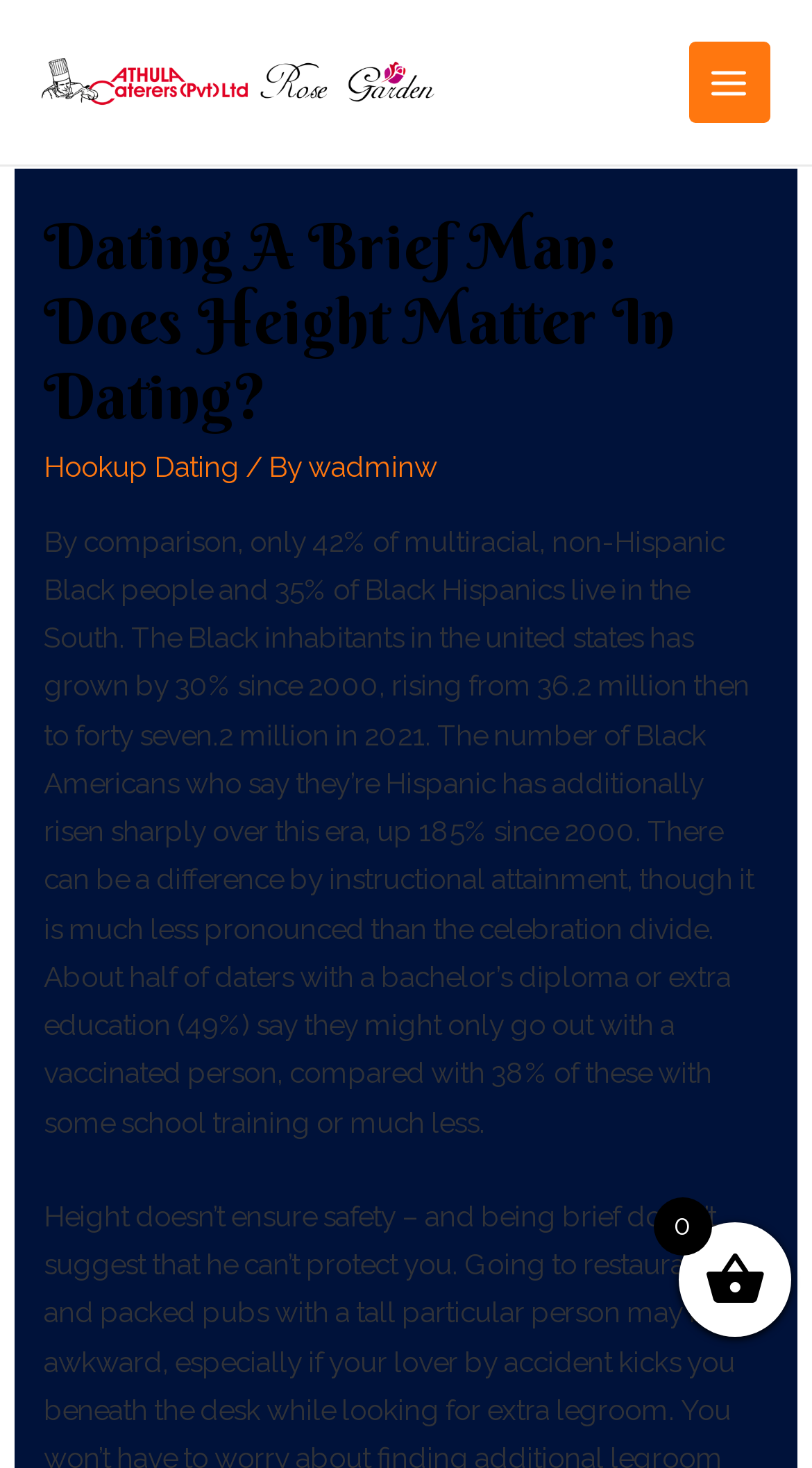Please study the image and answer the question comprehensively:
What is the increase in the number of Black Americans who say they’re Hispanic since 2000?

The article states that 'The number of Black Americans who say they’re Hispanic has additionally risen sharply over this era, up 185% since 2000.' This statistic is provided to show the growth in the number of Black Americans who identify as Hispanic.